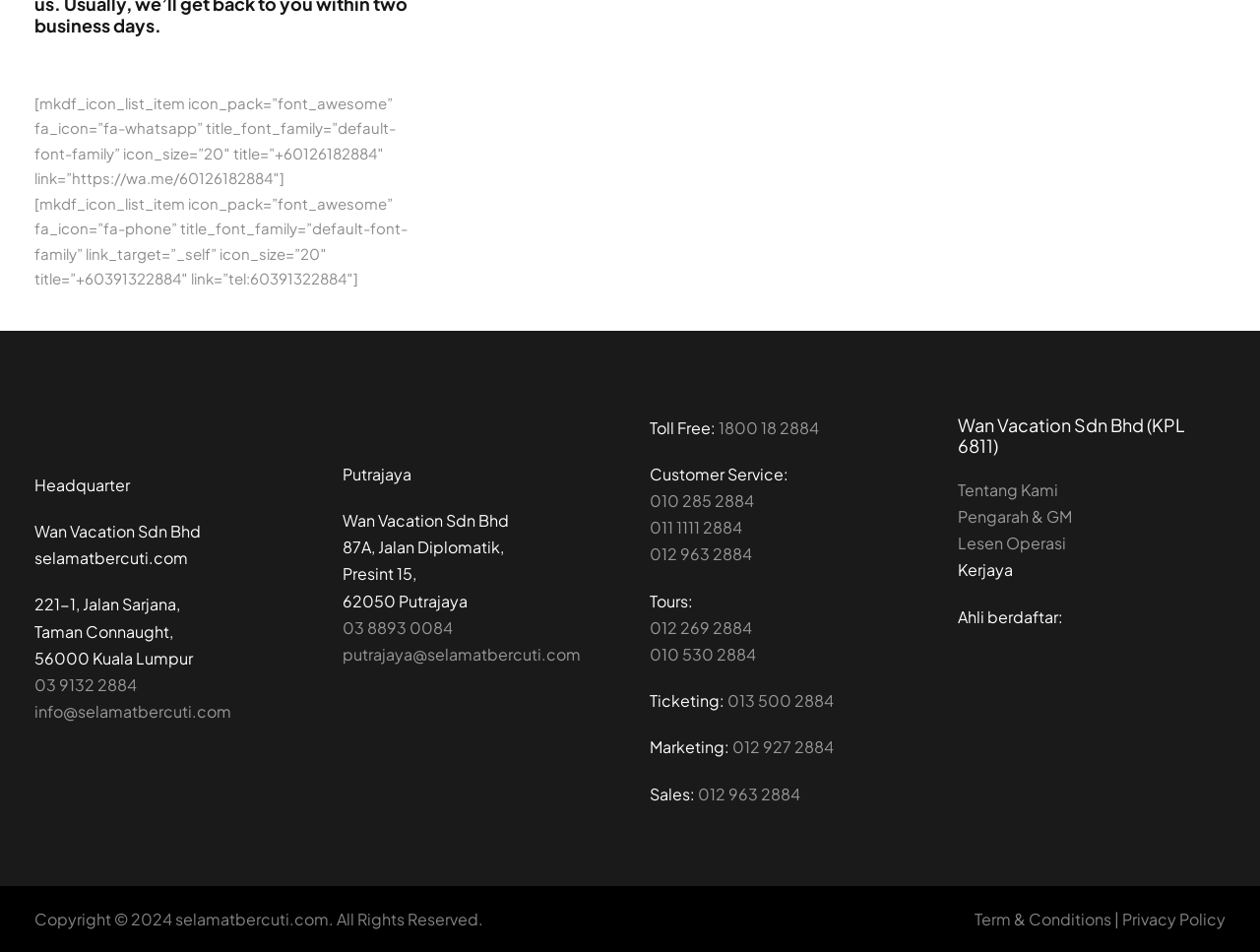Please identify the bounding box coordinates of the element on the webpage that should be clicked to follow this instruction: "Call the headquarters". The bounding box coordinates should be given as four float numbers between 0 and 1, formatted as [left, top, right, bottom].

[0.027, 0.708, 0.109, 0.73]